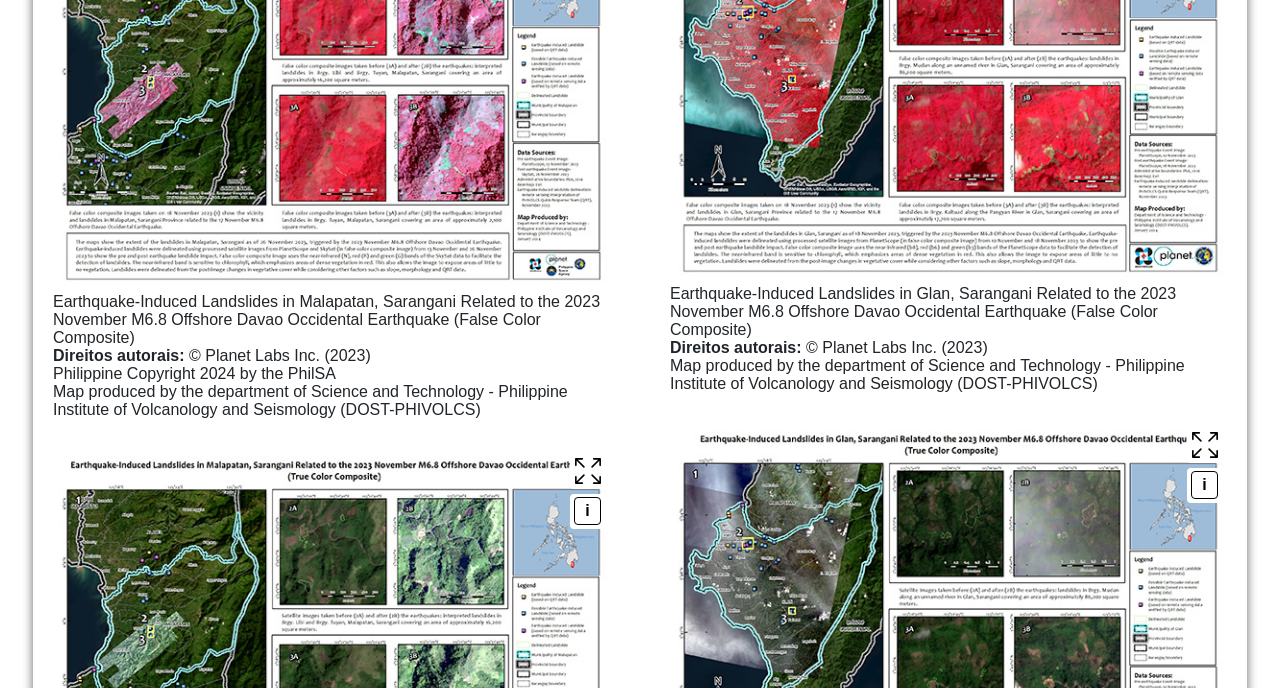What is the name of the department that produced the map?
Look at the image and respond with a single word or a short phrase.

DOST-PHIVOLCS